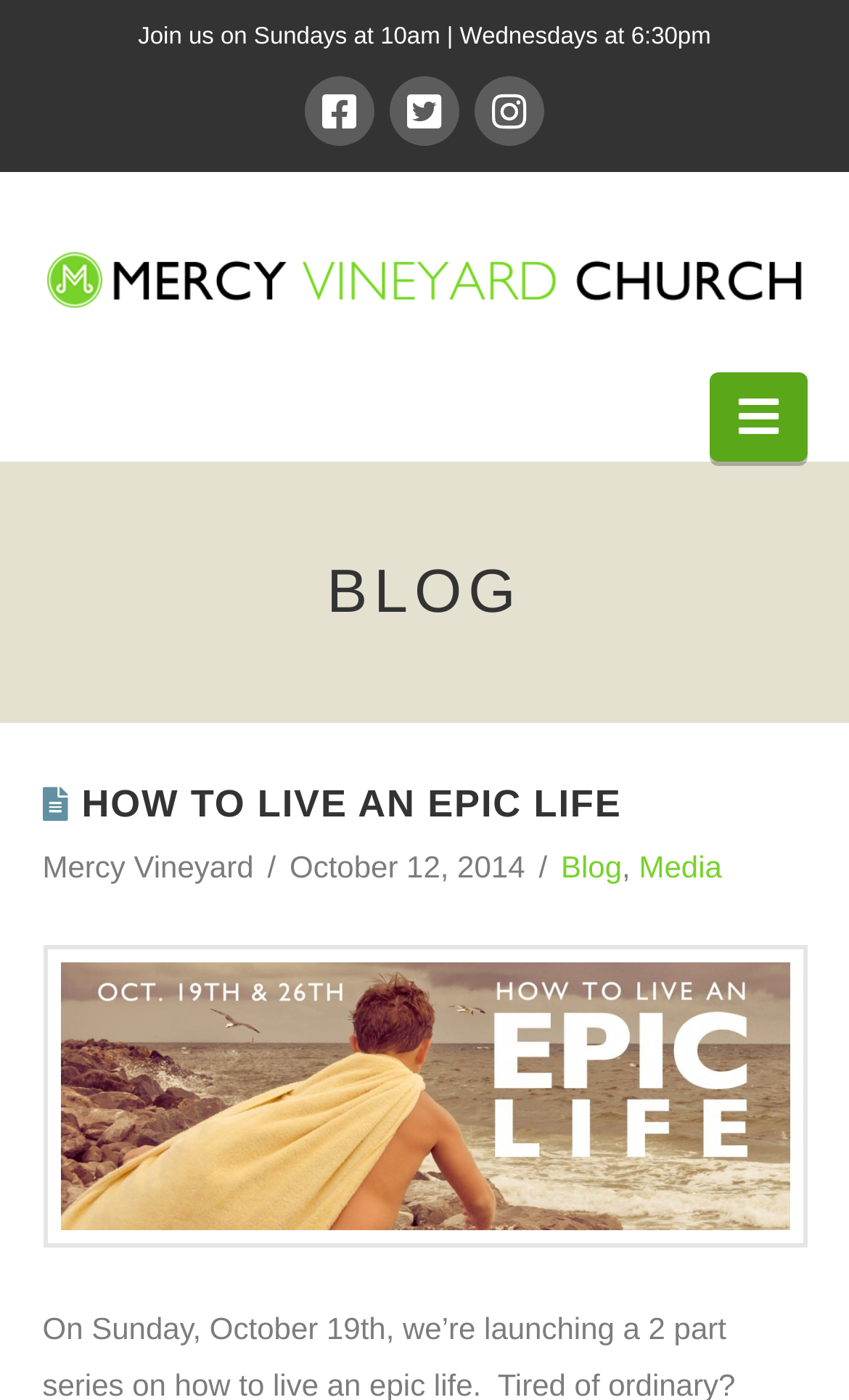Provide a one-word or brief phrase answer to the question:
When was the blog post published?

October 12, 2014